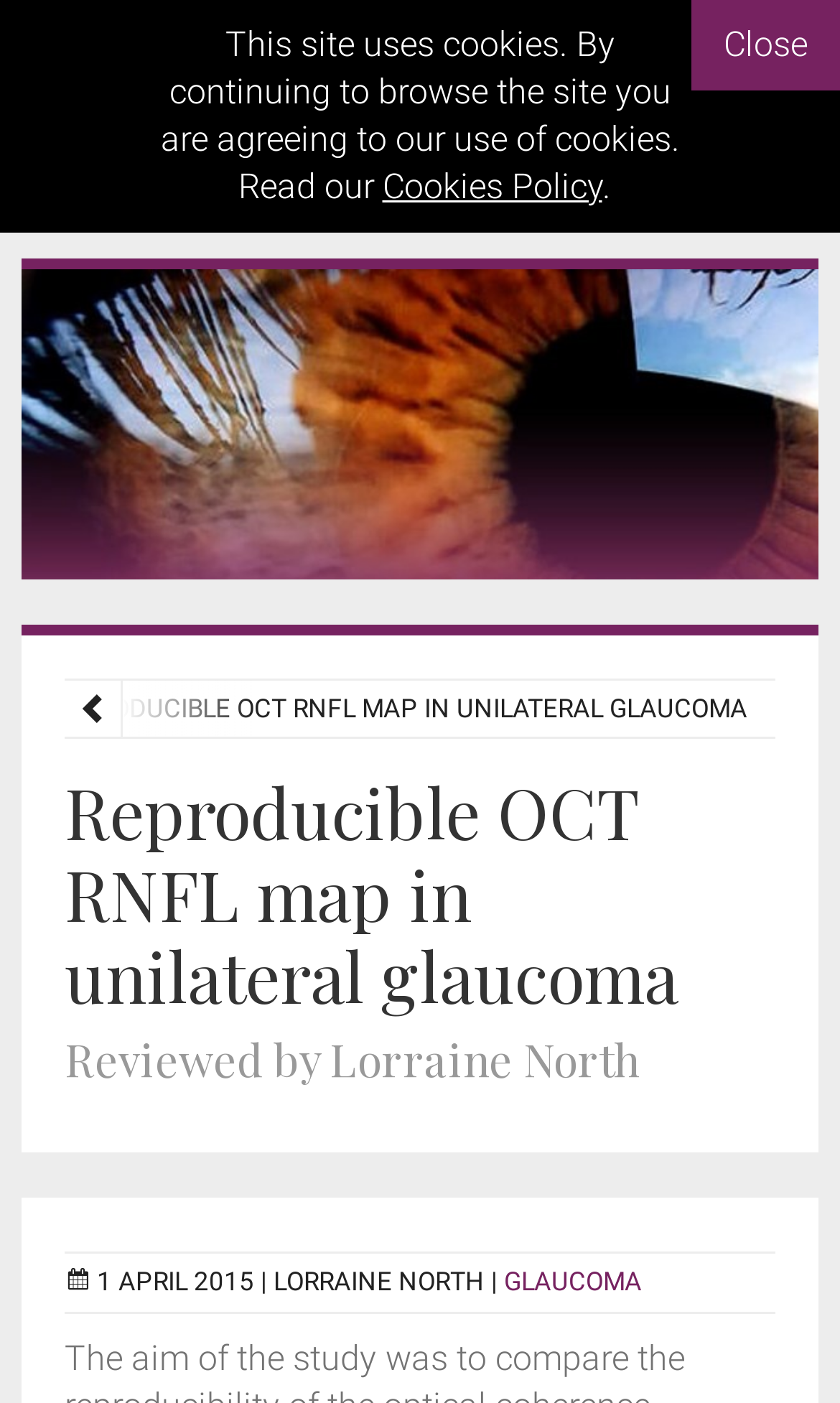Using the given description, provide the bounding box coordinates formatted as (top-left x, top-left y, bottom-right x, bottom-right y), with all values being floating point numbers between 0 and 1. Description: Cookies Policy

[0.455, 0.118, 0.717, 0.147]